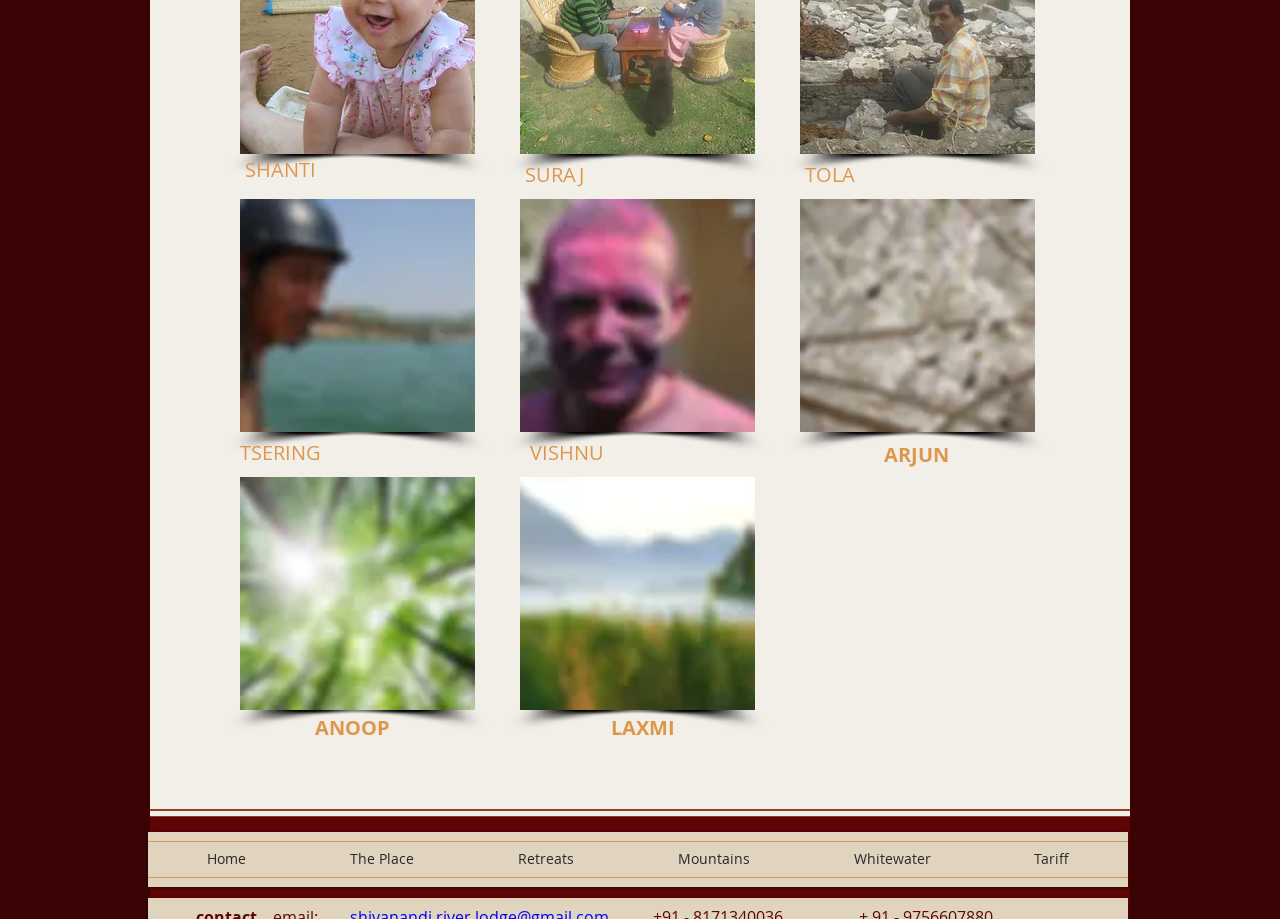Use a single word or phrase to answer this question: 
How many children does Vishnu have?

four